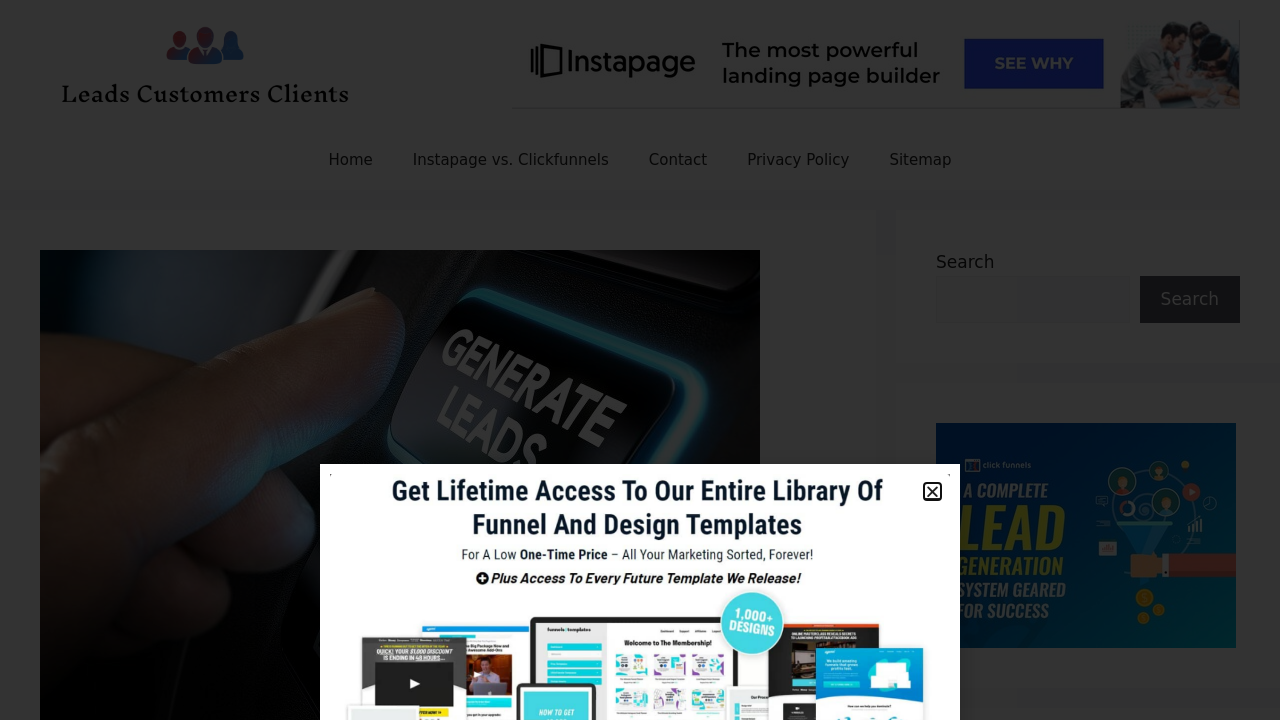Determine the main heading of the webpage and generate its text.

How To Get Leads For A Client: 13 Simple Strategies (2024)